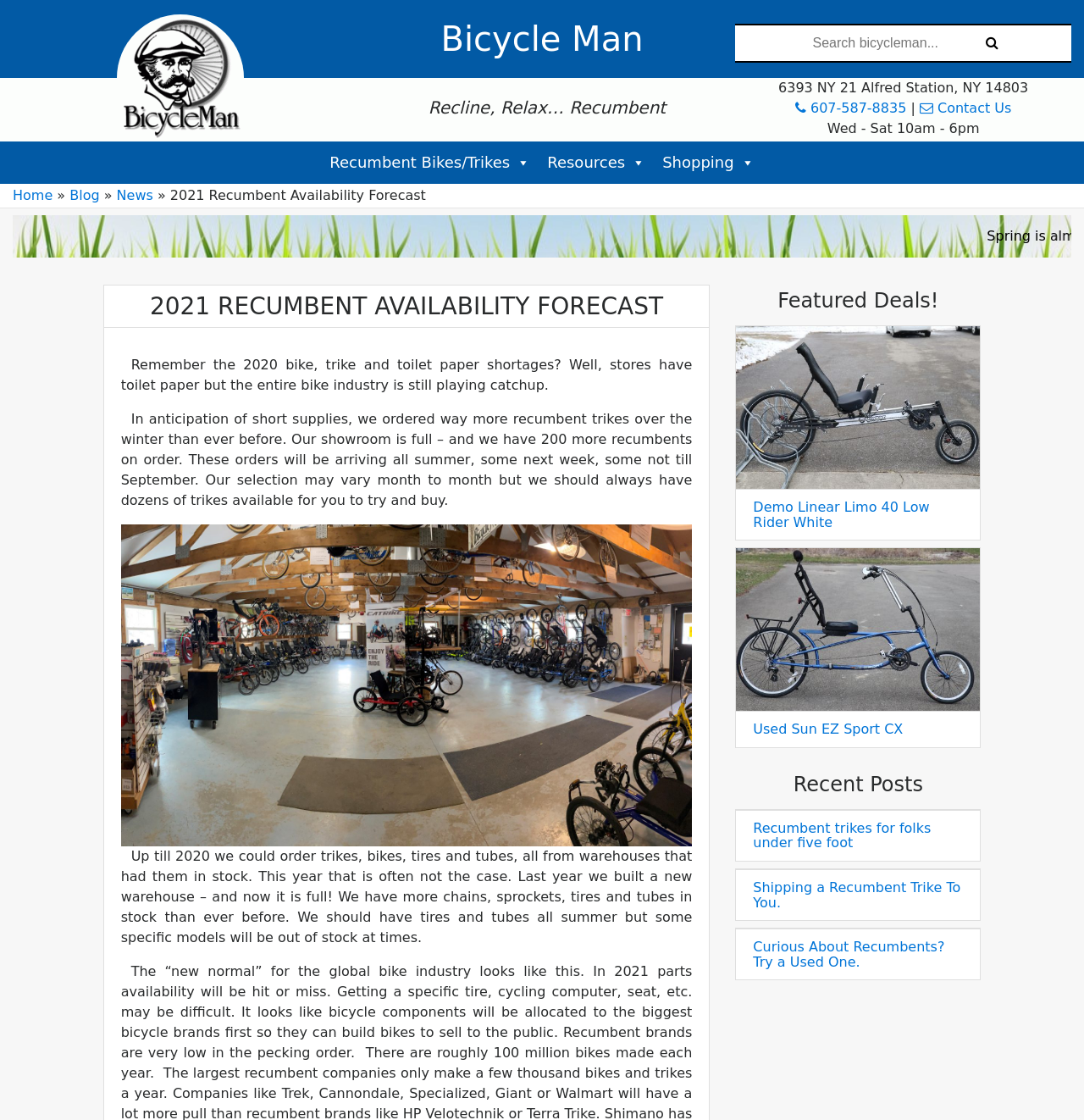What is the name of the website?
Provide a detailed answer to the question using information from the image.

The name of the website can be found in the heading element at the top of the webpage, which reads 'Bicycle Man'.